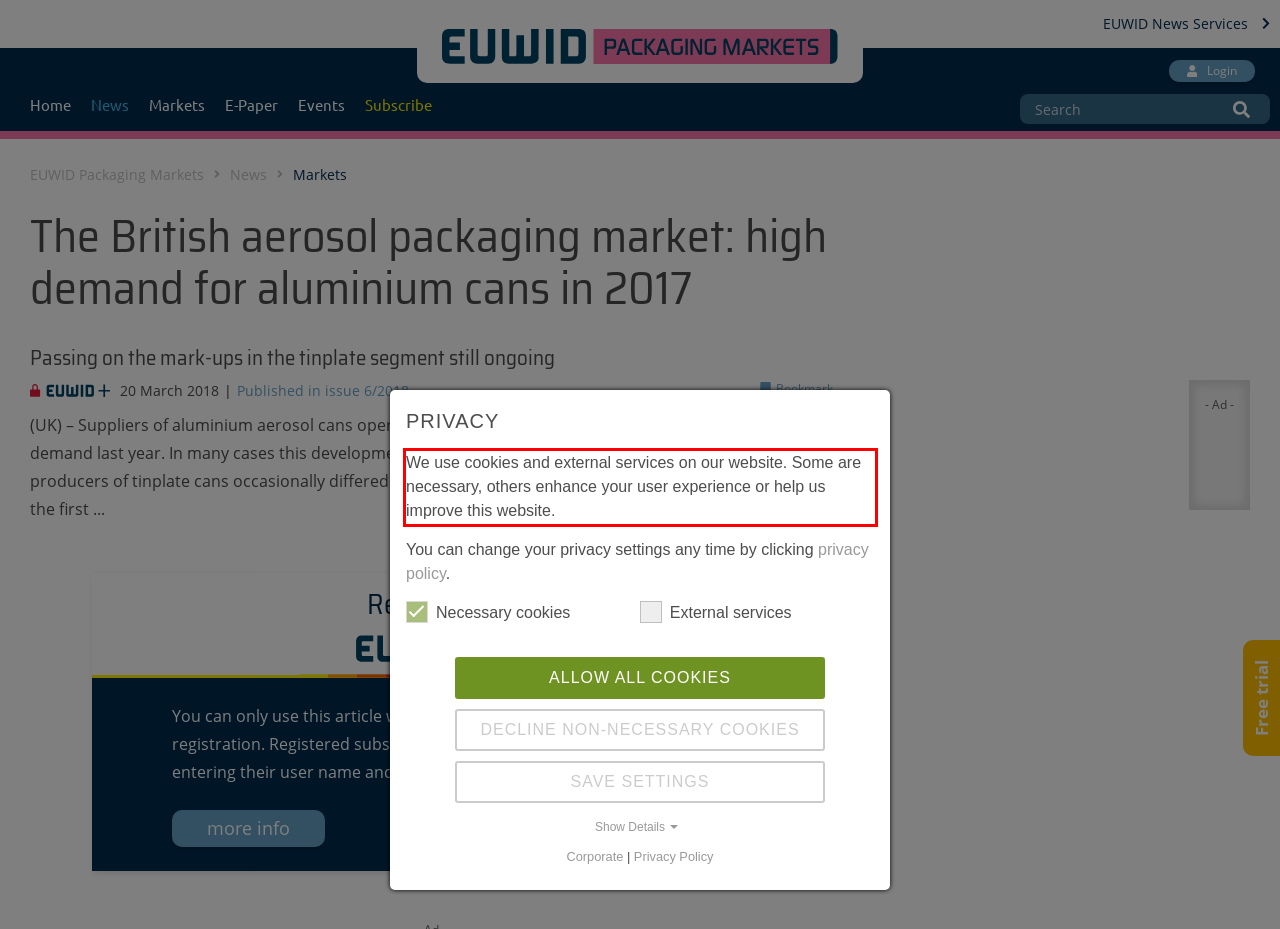Using the provided webpage screenshot, recognize the text content in the area marked by the red bounding box.

We use cookies and external services on our website. Some are necessary, others enhance your user experience or help us improve this website.